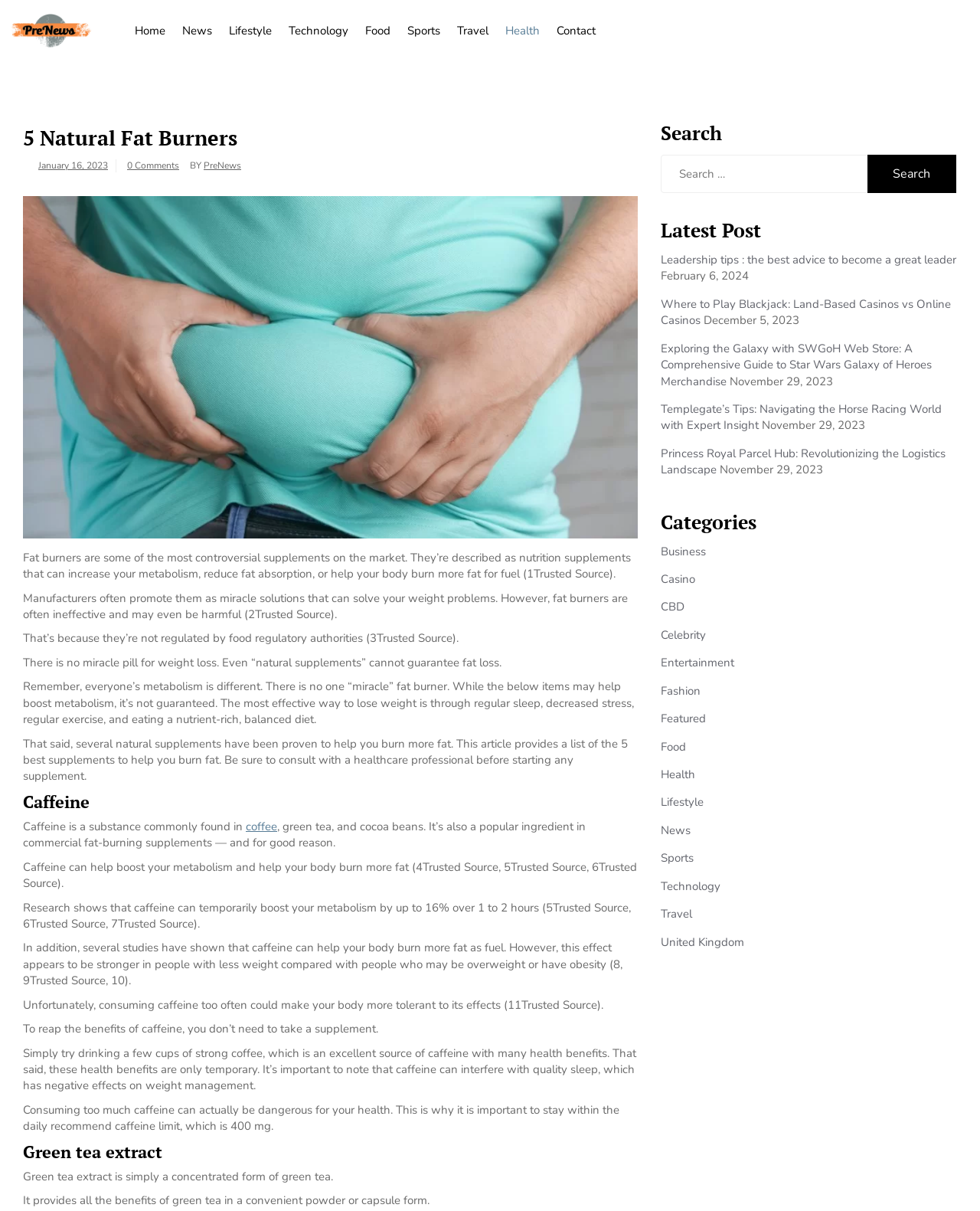Explain the webpage's design and content in an elaborate manner.

This webpage is about 5 natural fat burners, with a focus on their effectiveness and potential risks. At the top, there is a navigation bar with links to different sections of the website, including Home, News, Lifestyle, Technology, Food, Sports, Travel, and Health. Below the navigation bar, there is a header section with the title "5 Natural Fat Burners" and a subtitle "PreNews". 

To the right of the header section, there is a search bar with a search button. Below the search bar, there are links to the latest posts, including articles about leadership tips, playing blackjack, and exploring the galaxy with Star Wars Galaxy of Heroes merchandise. 

The main content of the webpage is divided into sections, each discussing a different natural fat burner. The first section is about caffeine, which is found in coffee, green tea, and cocoa beans. The text explains how caffeine can help boost metabolism and burn fat, but also notes that consuming too much caffeine can be dangerous. 

The second section is about green tea extract, which is a concentrated form of green tea that provides all the benefits of green tea in a convenient powder or capsule form. 

Throughout the webpage, there are links to trusted sources and references to scientific studies that support the claims made about the fat burners. The tone of the webpage is informative and cautionary, encouraging readers to consult with a healthcare professional before starting any supplement.